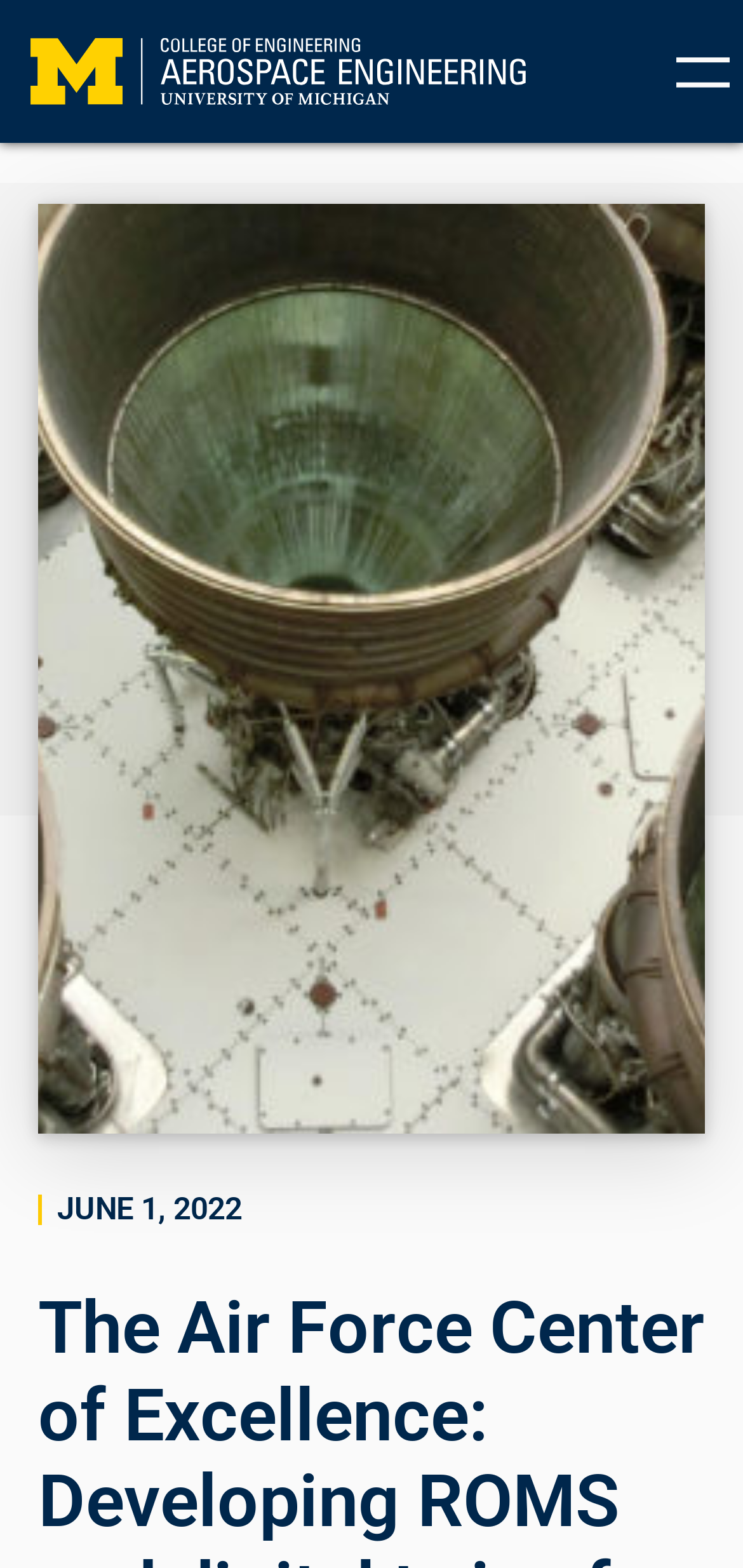Provide a one-word or short-phrase answer to the question:
What is the date of the latest article?

JUNE 1, 2022